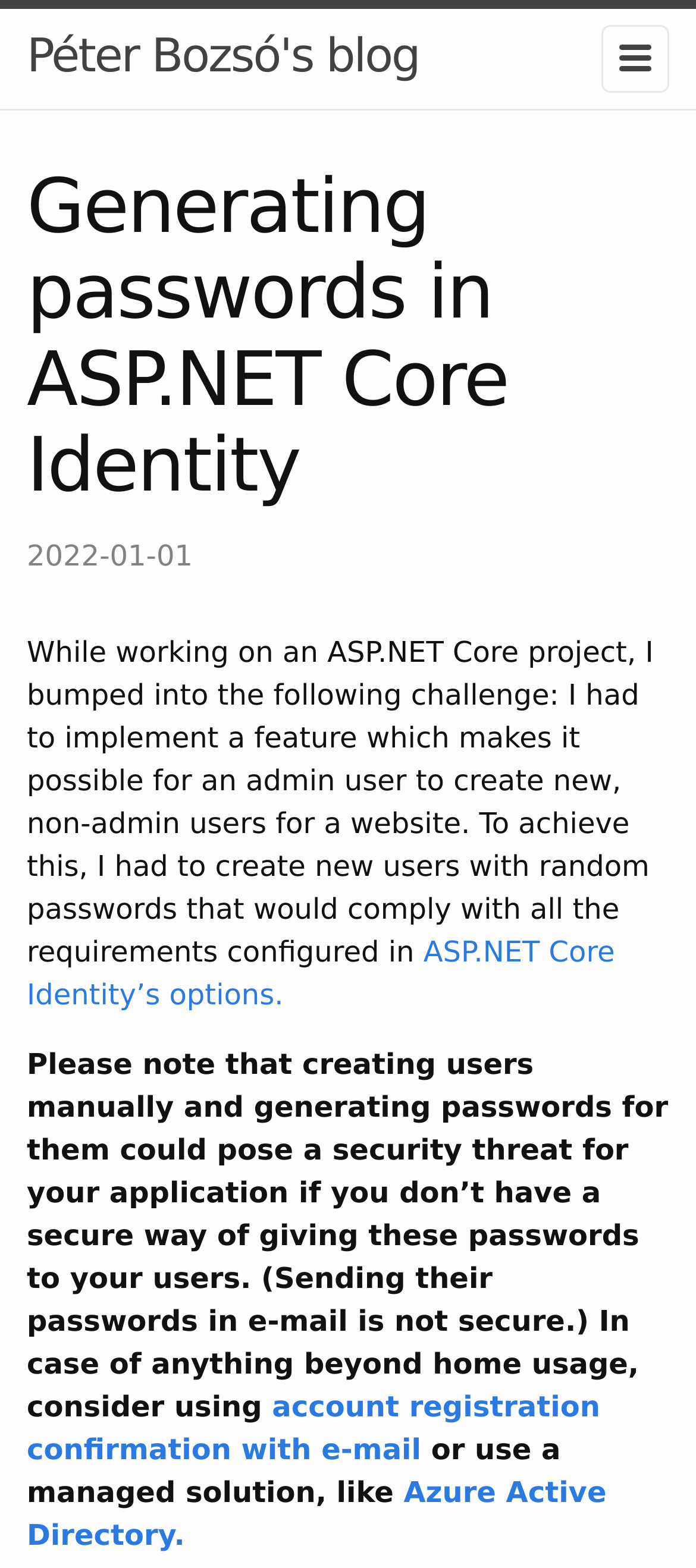What is the date of the blog post?
Answer with a single word or short phrase according to what you see in the image.

2022-01-01